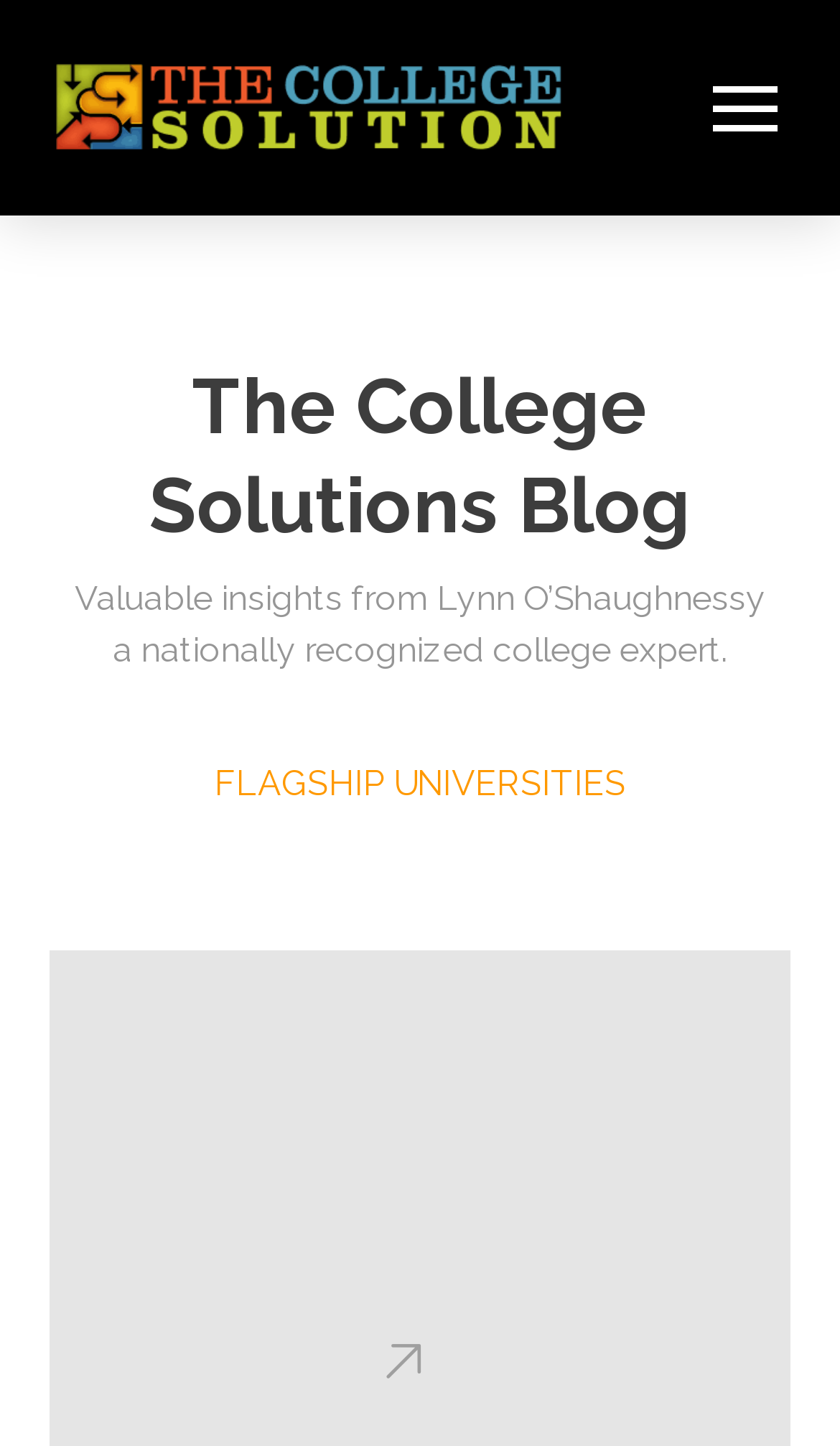Please give a one-word or short phrase response to the following question: 
What is the name of the blog?

The College Solutions Blog